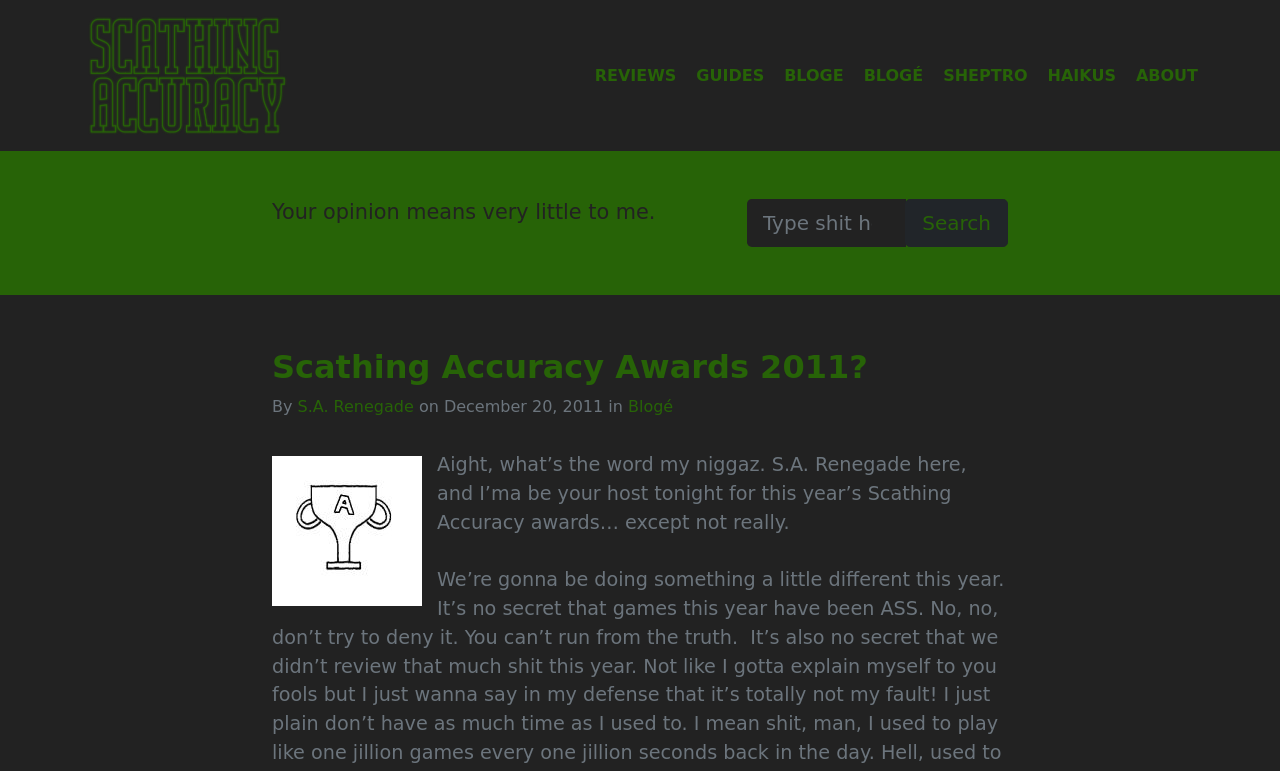Predict the bounding box coordinates of the UI element that matches this description: "Guides". The coordinates should be in the format [left, top, right, bottom] with each value between 0 and 1.

[0.528, 0.082, 0.597, 0.113]